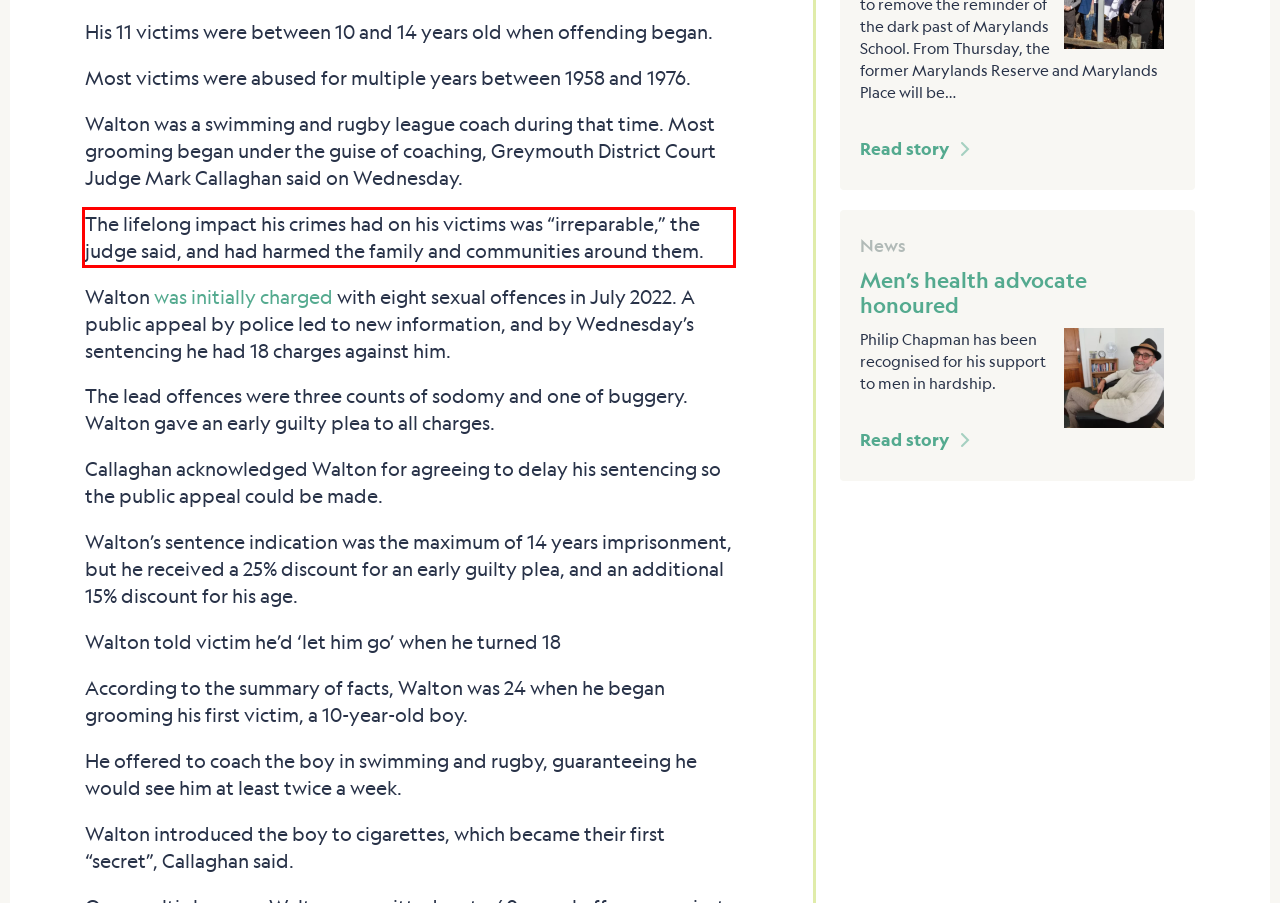From the provided screenshot, extract the text content that is enclosed within the red bounding box.

The lifelong impact his crimes had on his victims was “irreparable,” the judge said, and had harmed the family and communities around them.